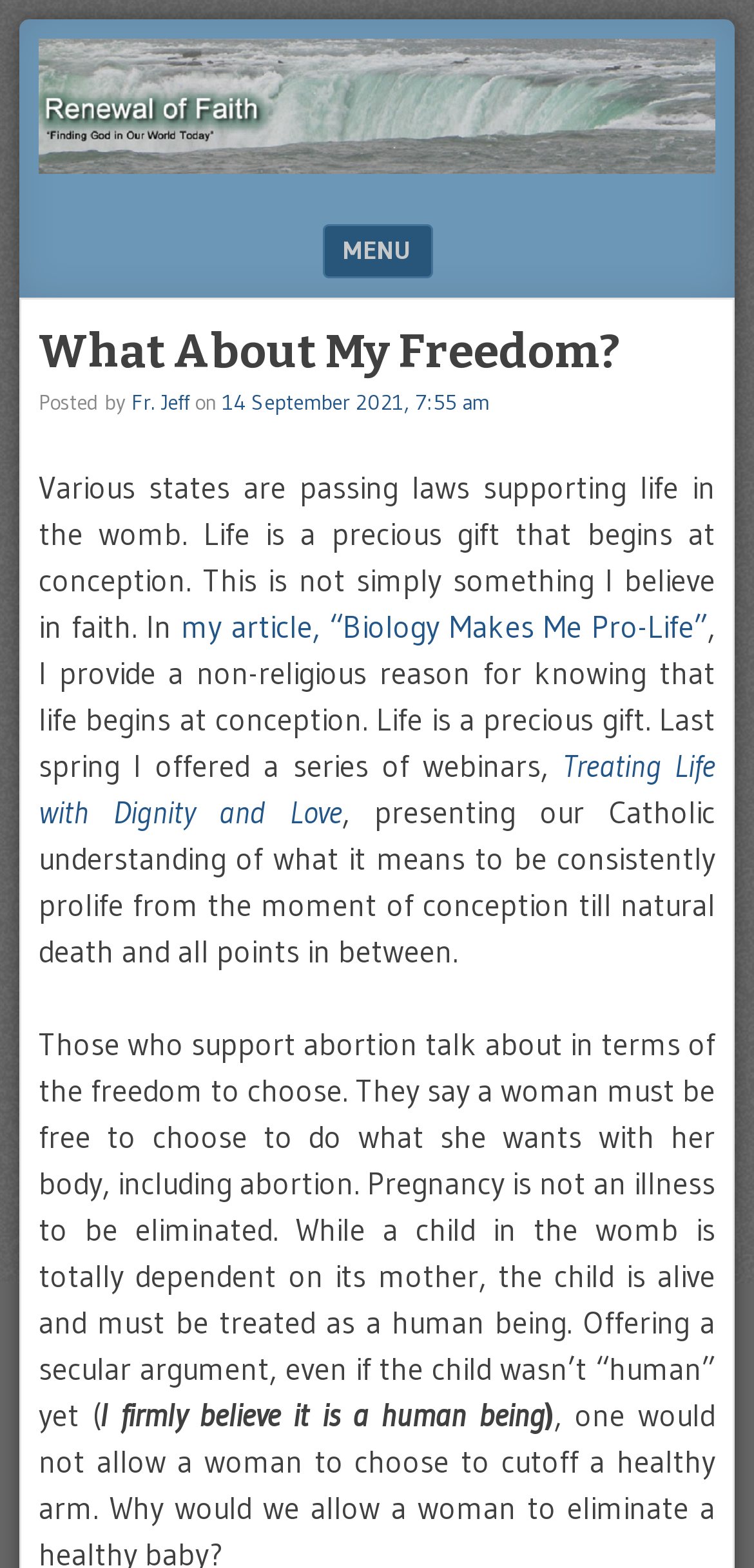Explain the webpage in detail.

This webpage is a blog post titled "What About My Freedom?" on "The Renewal of Faith Blog". At the top, there is a link to the blog's homepage and an image, both spanning almost the entire width of the page. Below them, there is a "MENU" heading, followed by a "SKIP TO CONTENT" link.

The main content of the blog post is divided into several sections. The title "What About My Freedom?" is displayed prominently, accompanied by the author's name, "Fr. Jeff", and the date of publication, "14 September 2021, 7:55 am". 

The first paragraph discusses how various states are passing laws supporting life in the womb, and that life is a precious gift that begins at conception. There is a link to an article titled "Biology Makes Me Pro-Life" within this paragraph.

The following paragraphs elaborate on the importance of treating life with dignity and love, presenting a Catholic understanding of being consistently pro-life from conception to natural death. There are links to webinars titled "Treating Life with Dignity and Love" and a discussion on the freedom to choose, with a focus on the humanity of the child in the womb.

Throughout the page, there are several links, headings, and blocks of text, all arranged in a clear and readable manner.